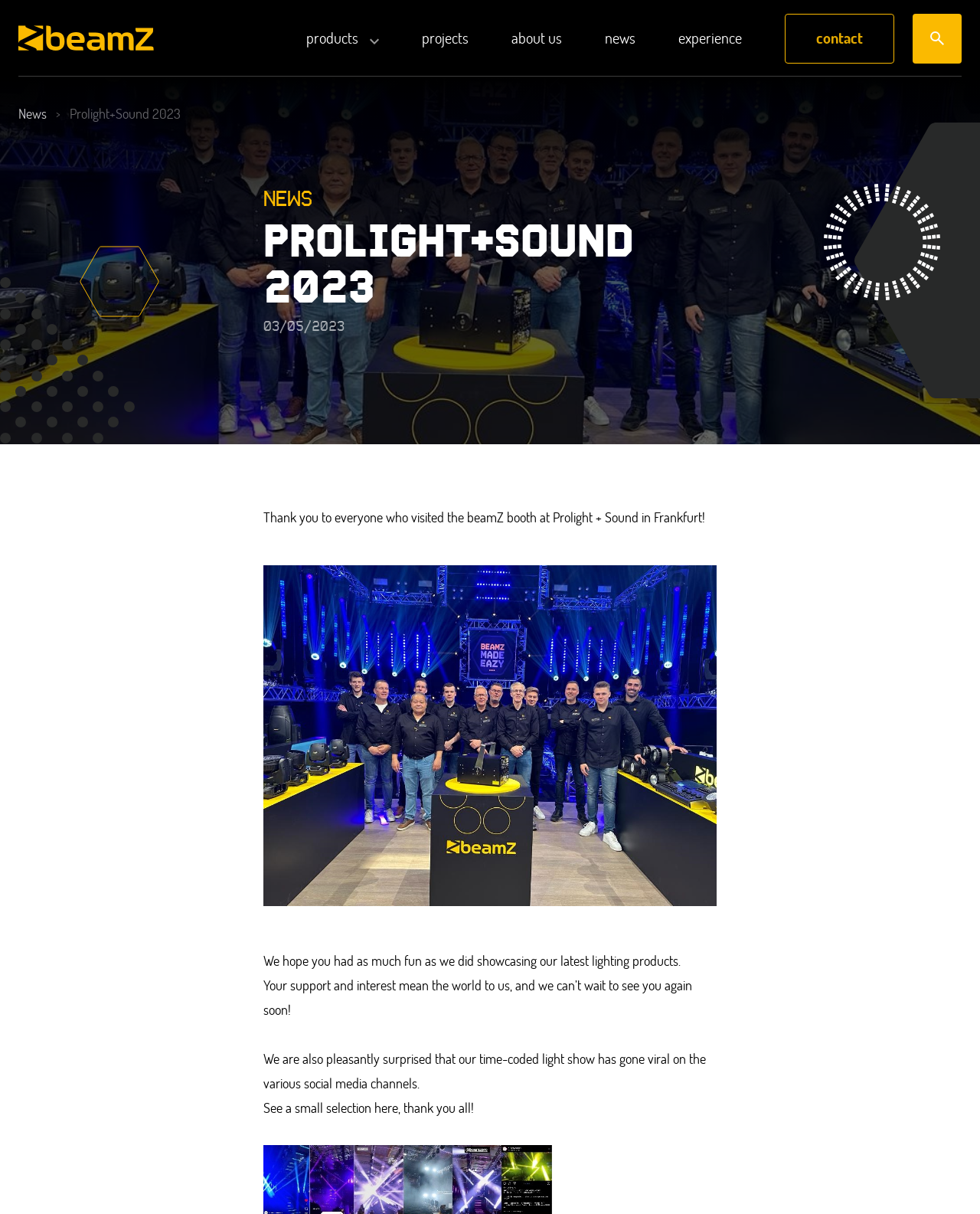Kindly determine the bounding box coordinates for the clickable area to achieve the given instruction: "contact us".

[0.801, 0.011, 0.912, 0.052]